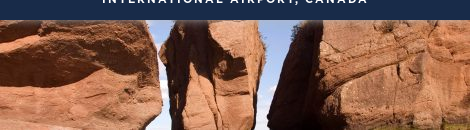Break down the image and describe every detail you can observe.

A stunning view of the natural rock formations known as the Hopewell Rocks, located near Greater Moncton Roméo LeBlanc International Airport in Canada. The image captures the impressive geological features of the area, showcasing towering cliffs carved by tidal erosion, set against a clear blue sky. This iconic site is renowned for its unique shapes and is a popular destination for visitors exploring Canada's natural beauty. The caption highlights the connection to Greater Moncton Roméo LeBlanc International Airport, emphasizing the accessibility of this breathtaking landscape for travelers.